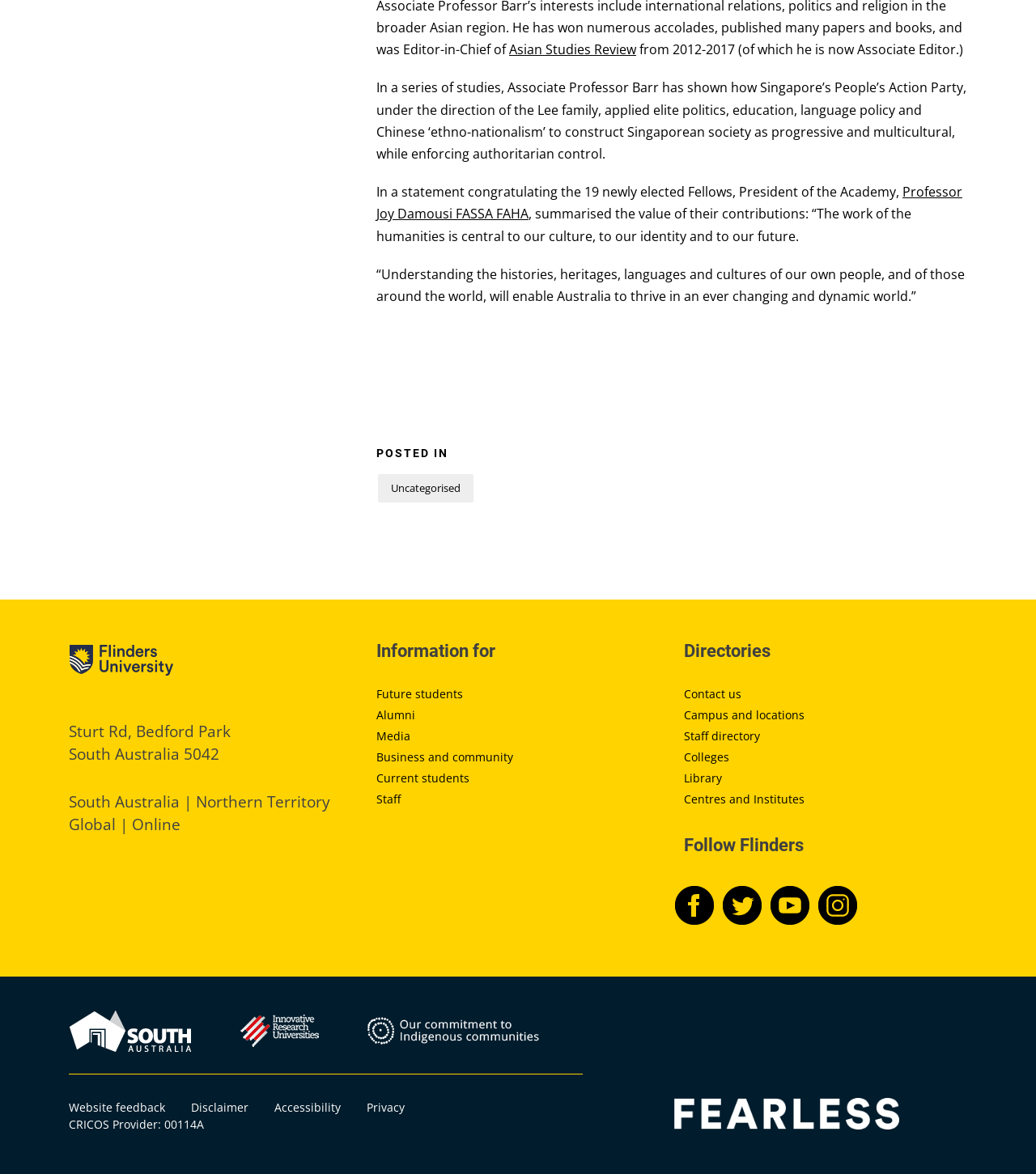Predict the bounding box of the UI element based on the description: "Disclaimer". The coordinates should be four float numbers between 0 and 1, formatted as [left, top, right, bottom].

[0.184, 0.937, 0.24, 0.95]